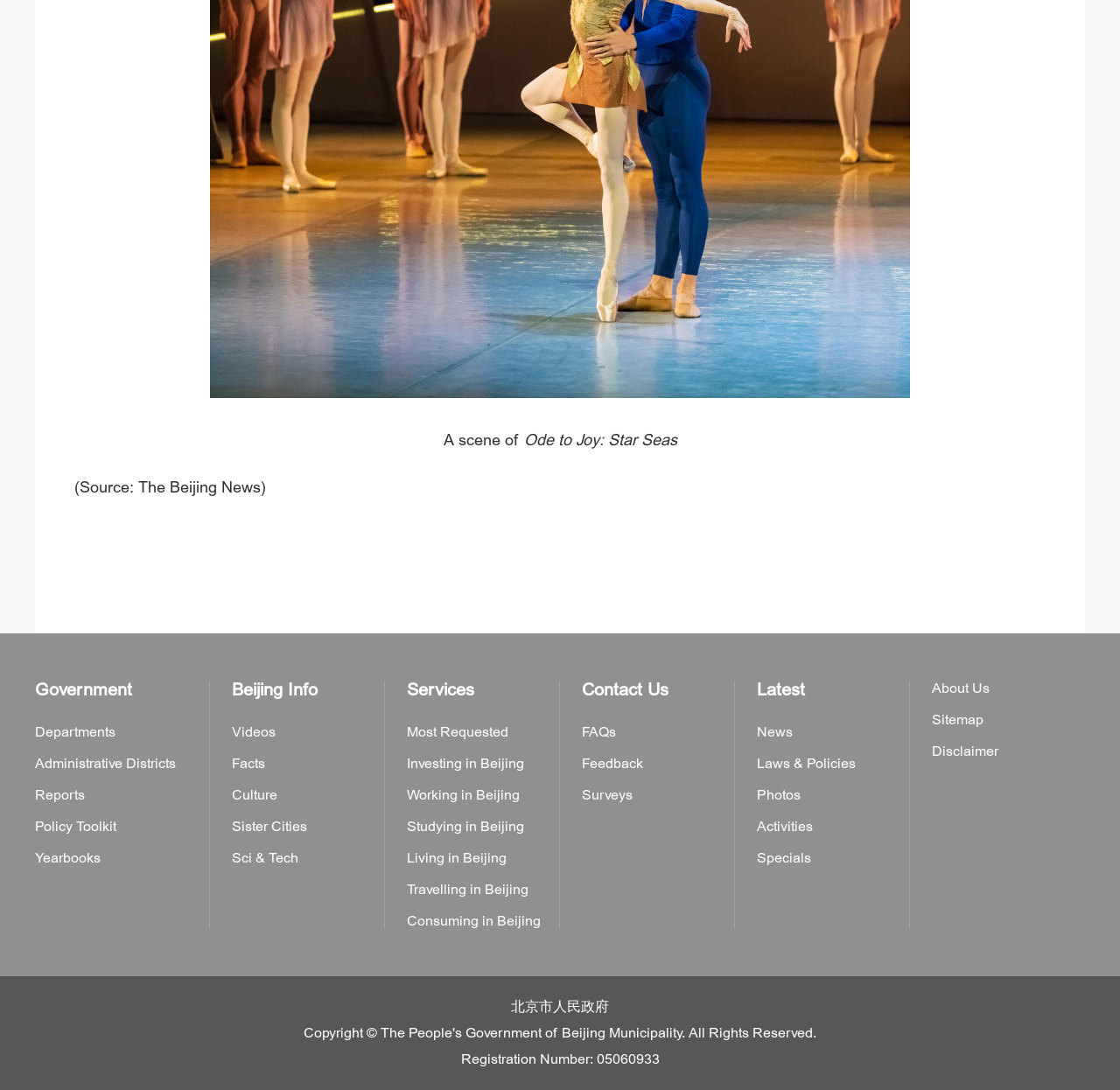What is the registration number of the website?
Look at the image and construct a detailed response to the question.

The registration number of the website can be found at the bottom of the webpage, where it says 'Registration Number: 05060933'.